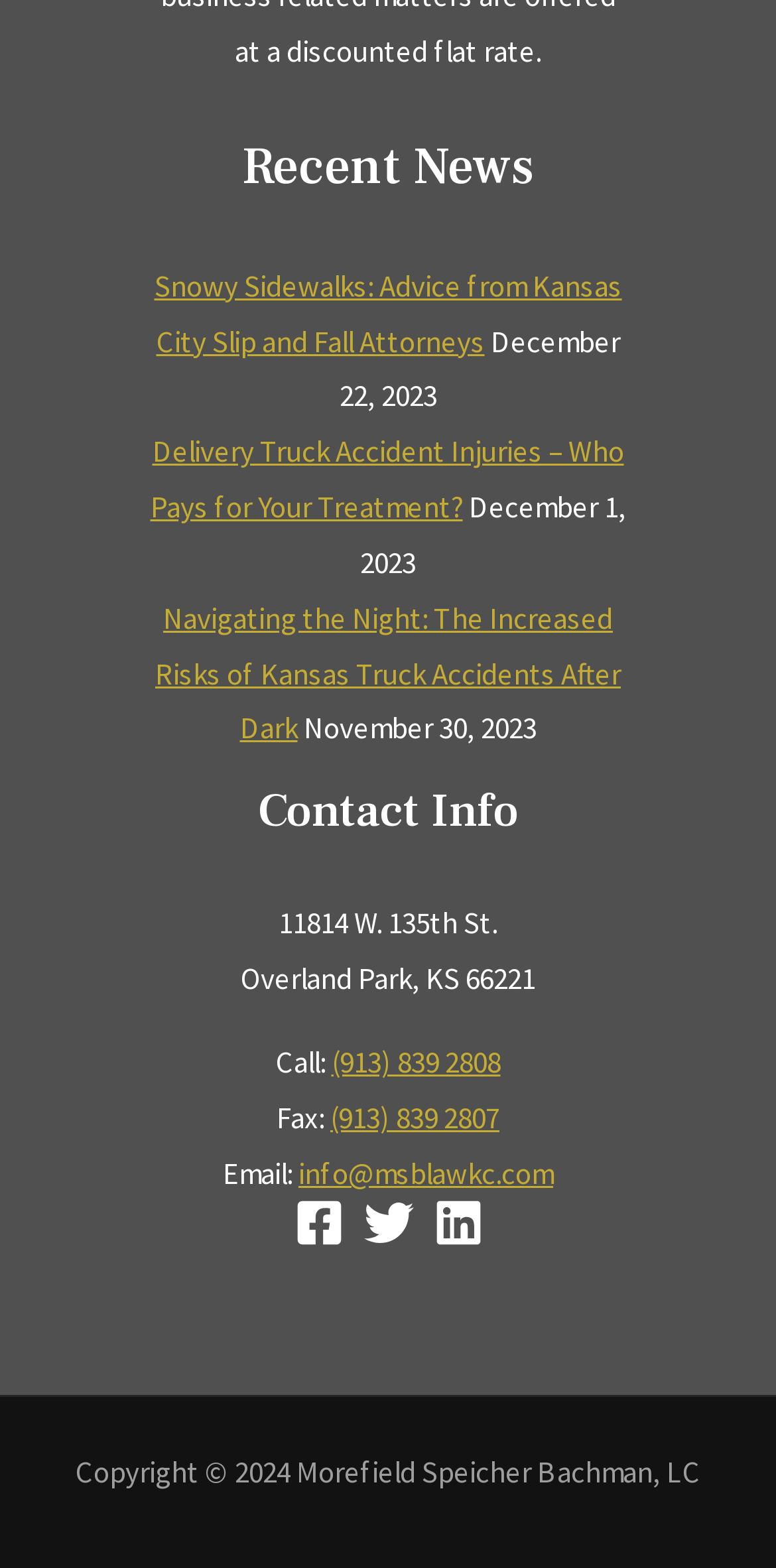Please reply to the following question using a single word or phrase: 
What is the topic of the recent news?

Truck accidents